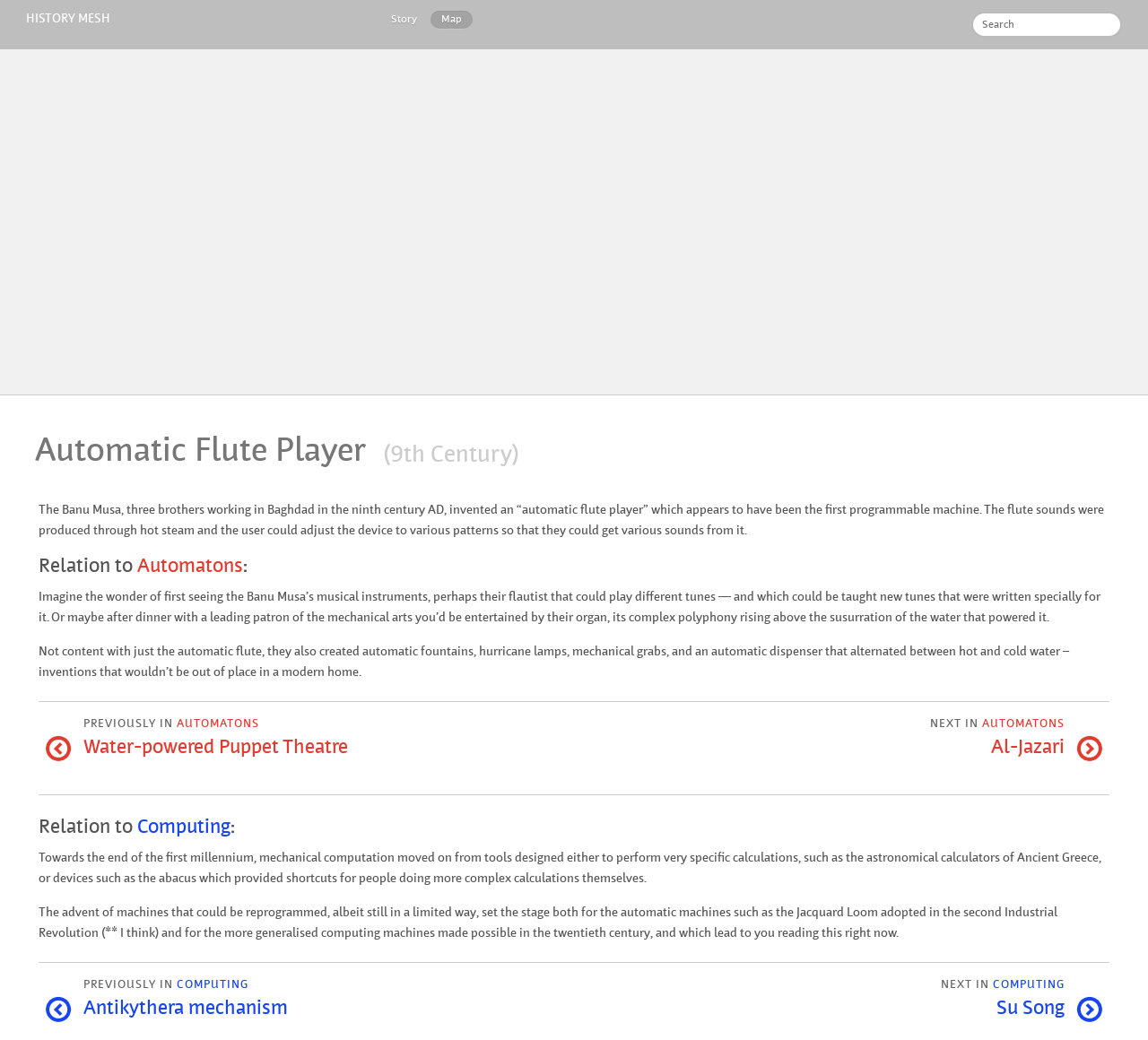Identify the bounding box coordinates of the section that should be clicked to achieve the task described: "View the next article in COMPUTING".

[0.868, 0.958, 0.927, 0.979]